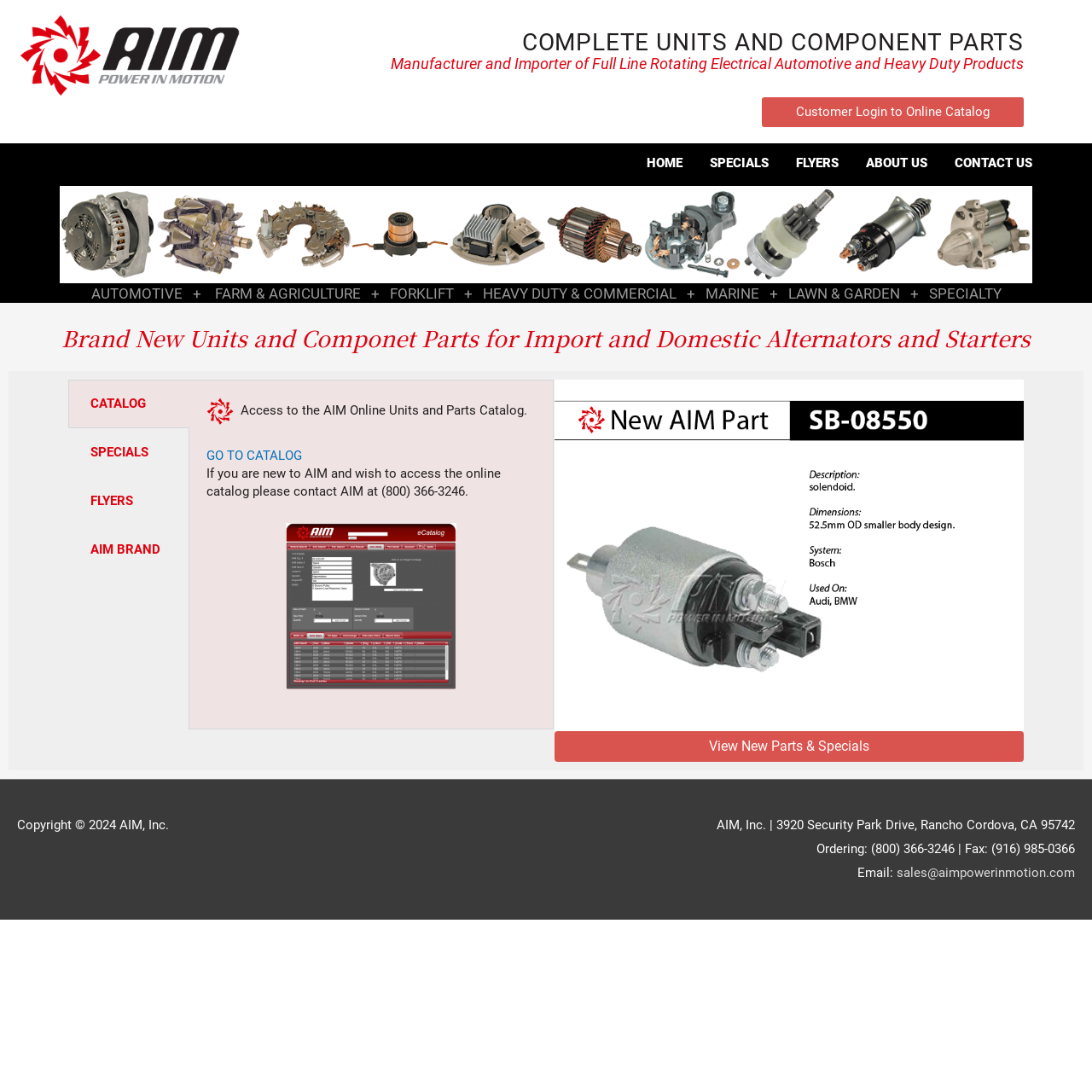Identify the bounding box coordinates of the element to click to follow this instruction: 'View specials'. Ensure the coordinates are four float values between 0 and 1, provided as [left, top, right, bottom].

[0.65, 0.142, 0.704, 0.156]